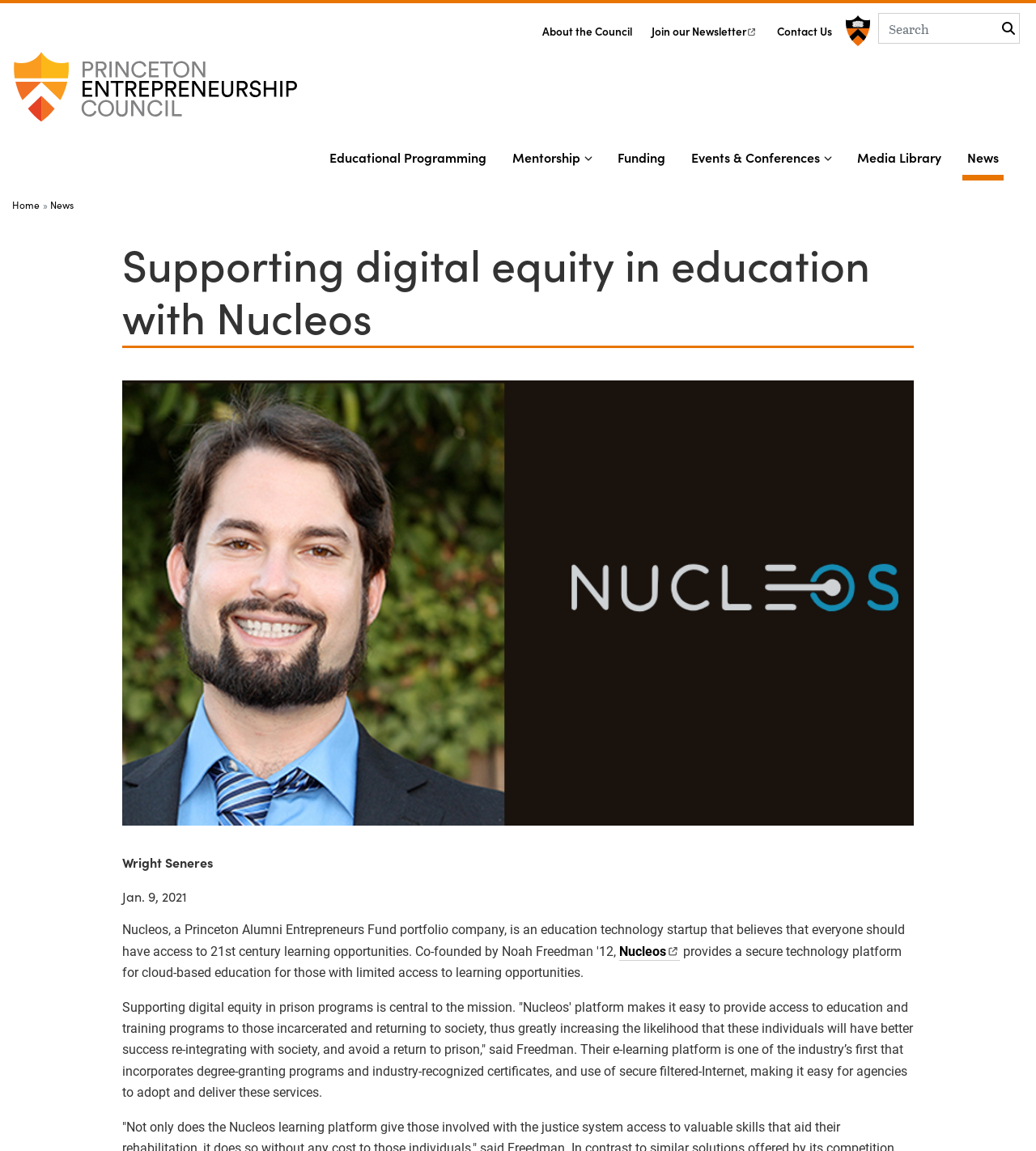Respond with a single word or phrase to the following question: What is the purpose of Nucleos' platform?

Provide access to education and training programs